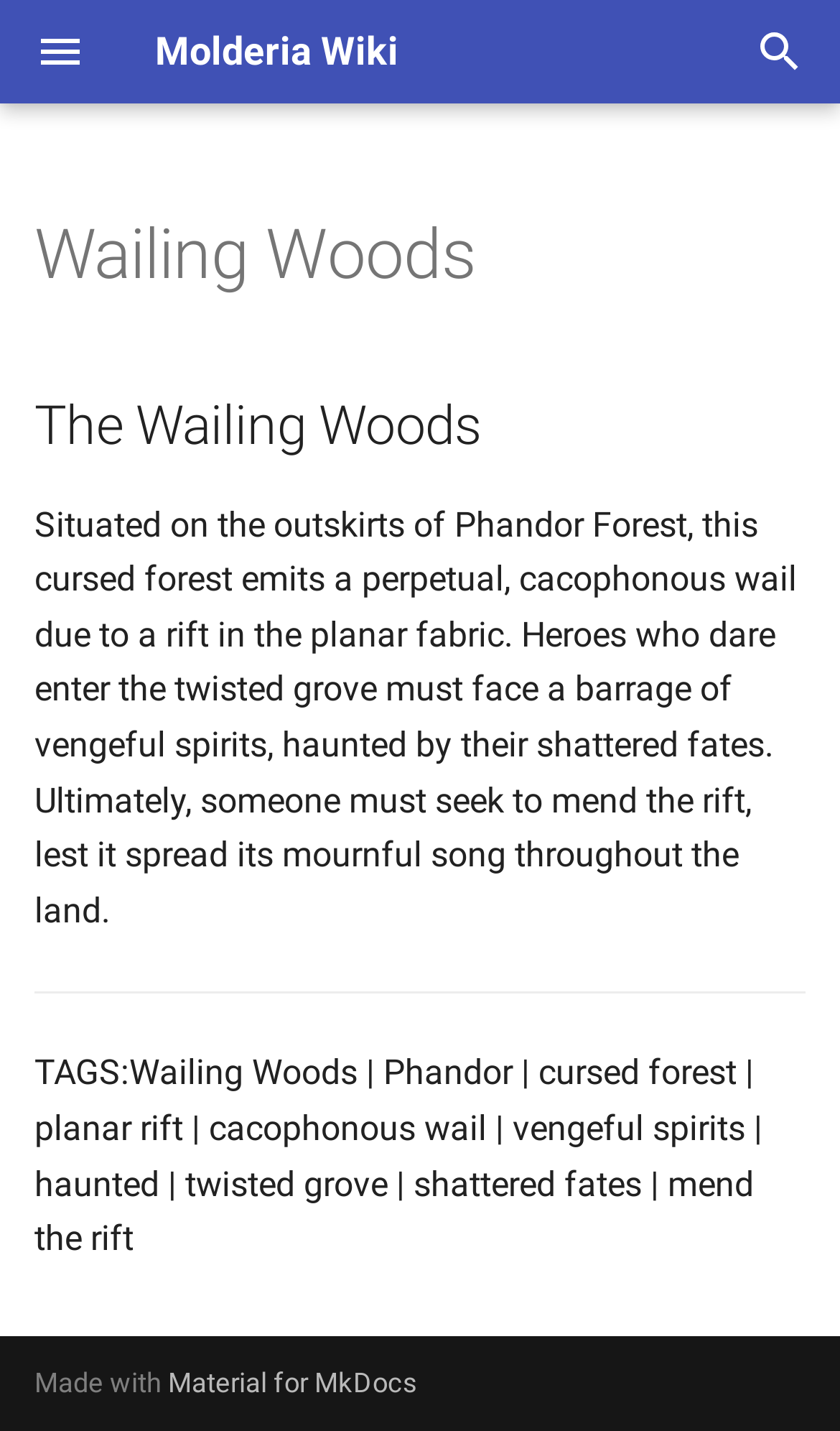Find the bounding box coordinates for the area you need to click to carry out the instruction: "Read about Anal Beads of Angor". The coordinates should be four float numbers between 0 and 1, indicated as [left, top, right, bottom].

[0.0, 0.169, 0.621, 0.241]